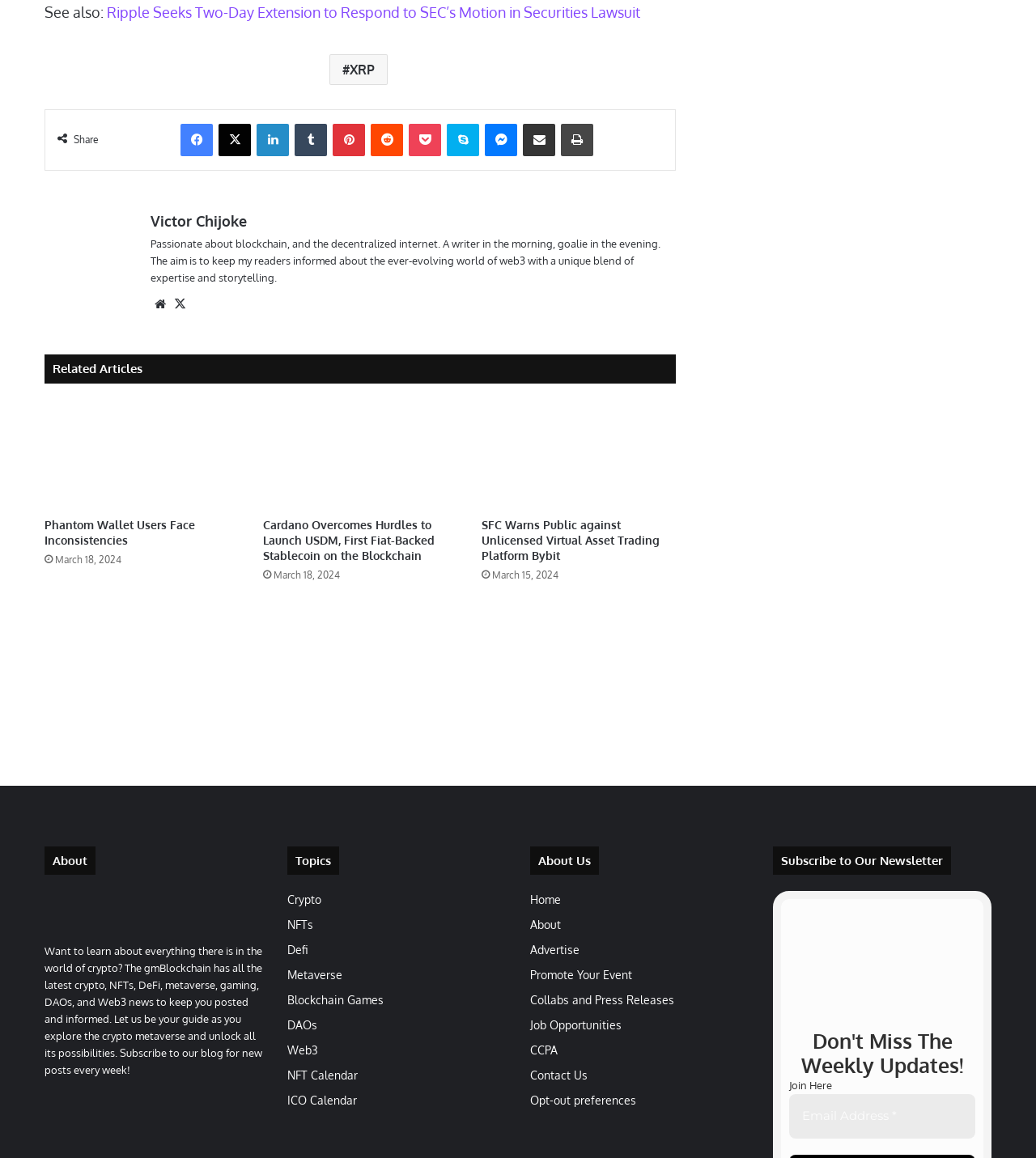Please provide the bounding box coordinates for the element that needs to be clicked to perform the instruction: "Read about Victor Chijoke". The coordinates must consist of four float numbers between 0 and 1, formatted as [left, top, right, bottom].

[0.145, 0.183, 0.238, 0.198]